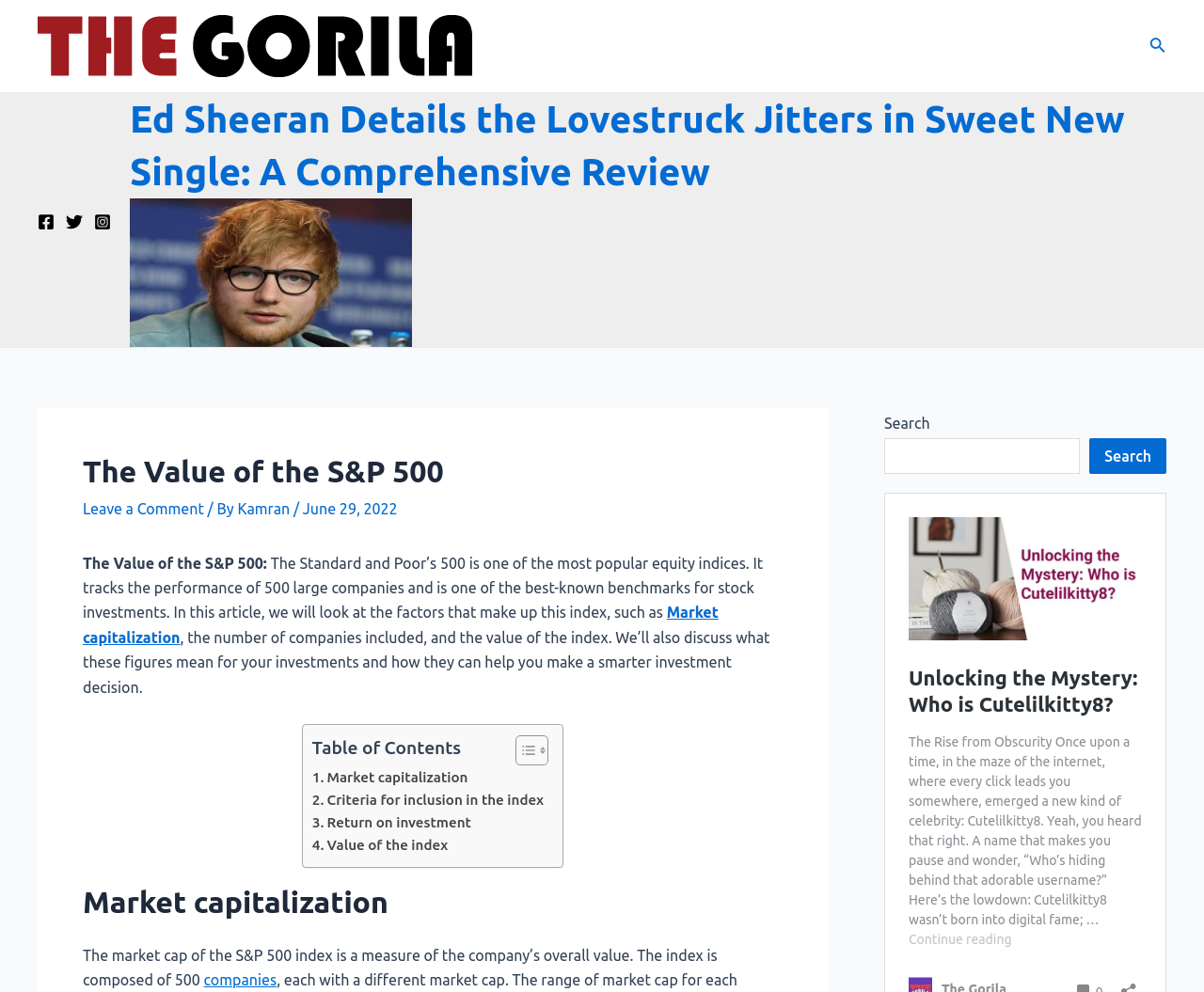Using the webpage screenshot, find the UI element described by Value of the index. Provide the bounding box coordinates in the format (top-left x, top-left y, bottom-right x, bottom-right y), ensuring all values are floating point numbers between 0 and 1.

[0.259, 0.841, 0.372, 0.864]